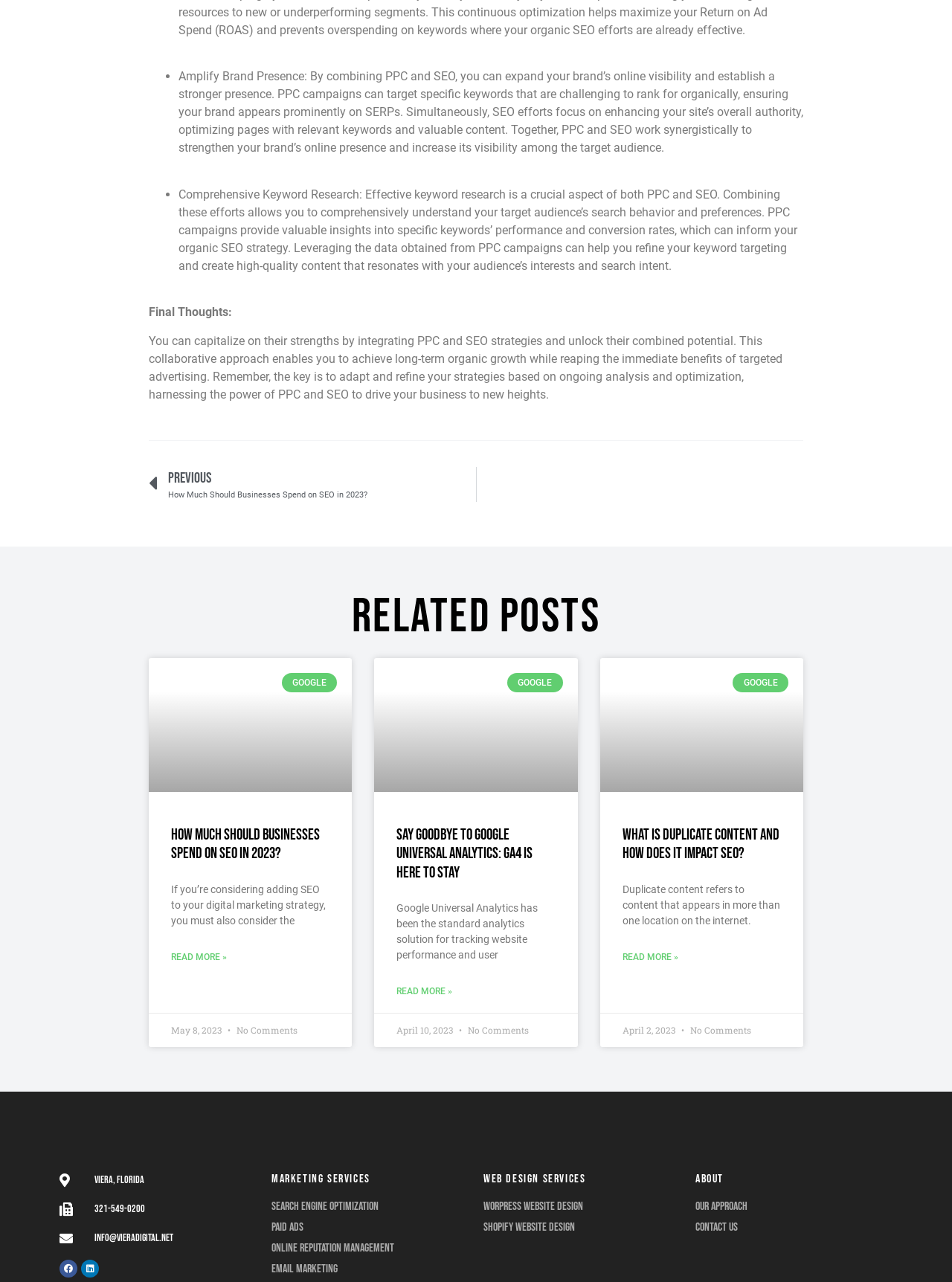Pinpoint the bounding box coordinates of the clickable area needed to execute the instruction: "Read more about Say Goodbye to Google Universal Analytics: GA4 is Here to Stay". The coordinates should be specified as four float numbers between 0 and 1, i.e., [left, top, right, bottom].

[0.417, 0.768, 0.475, 0.778]